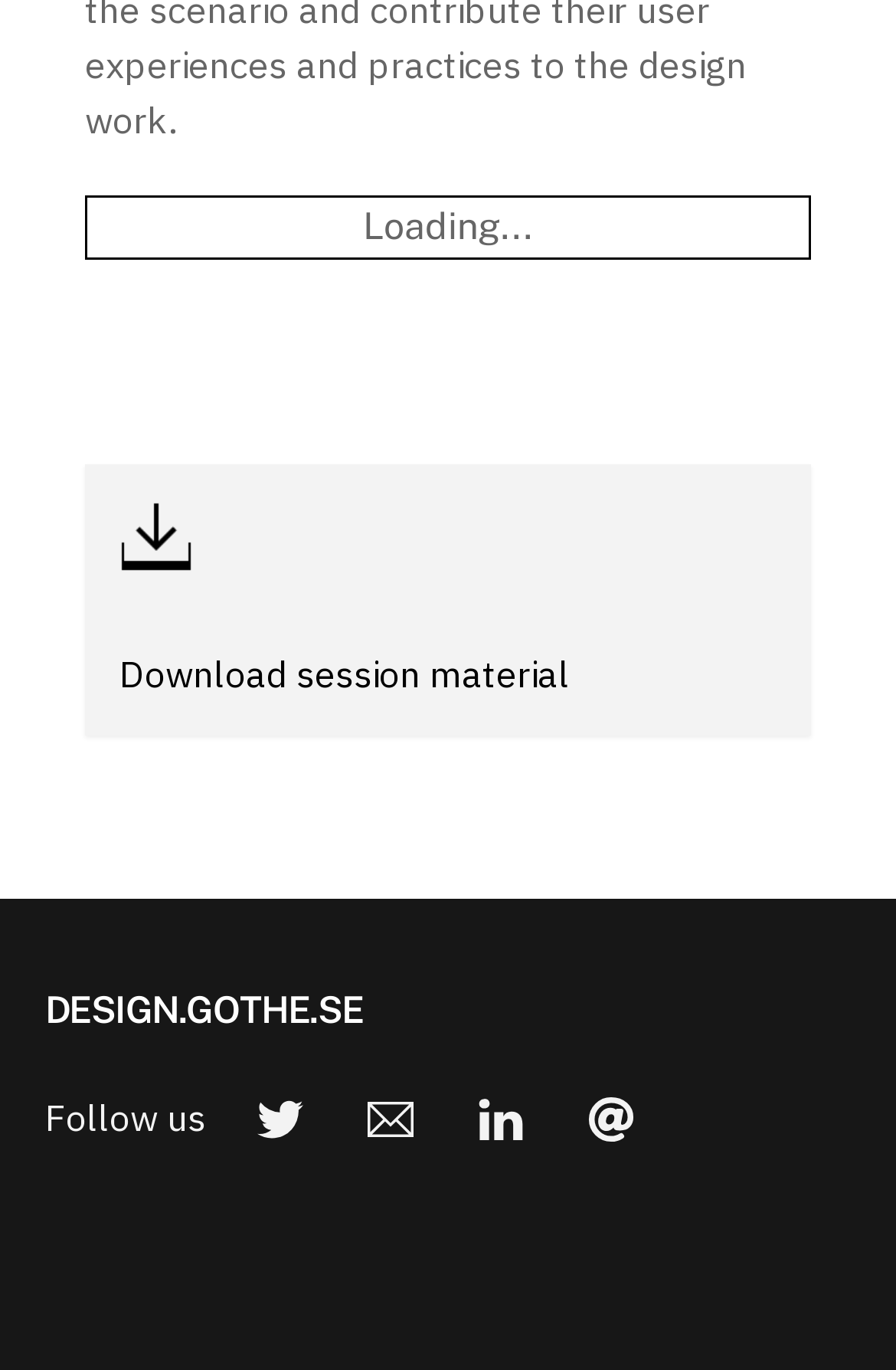What is the current status of the webpage?
Based on the screenshot, provide your answer in one word or phrase.

Loading